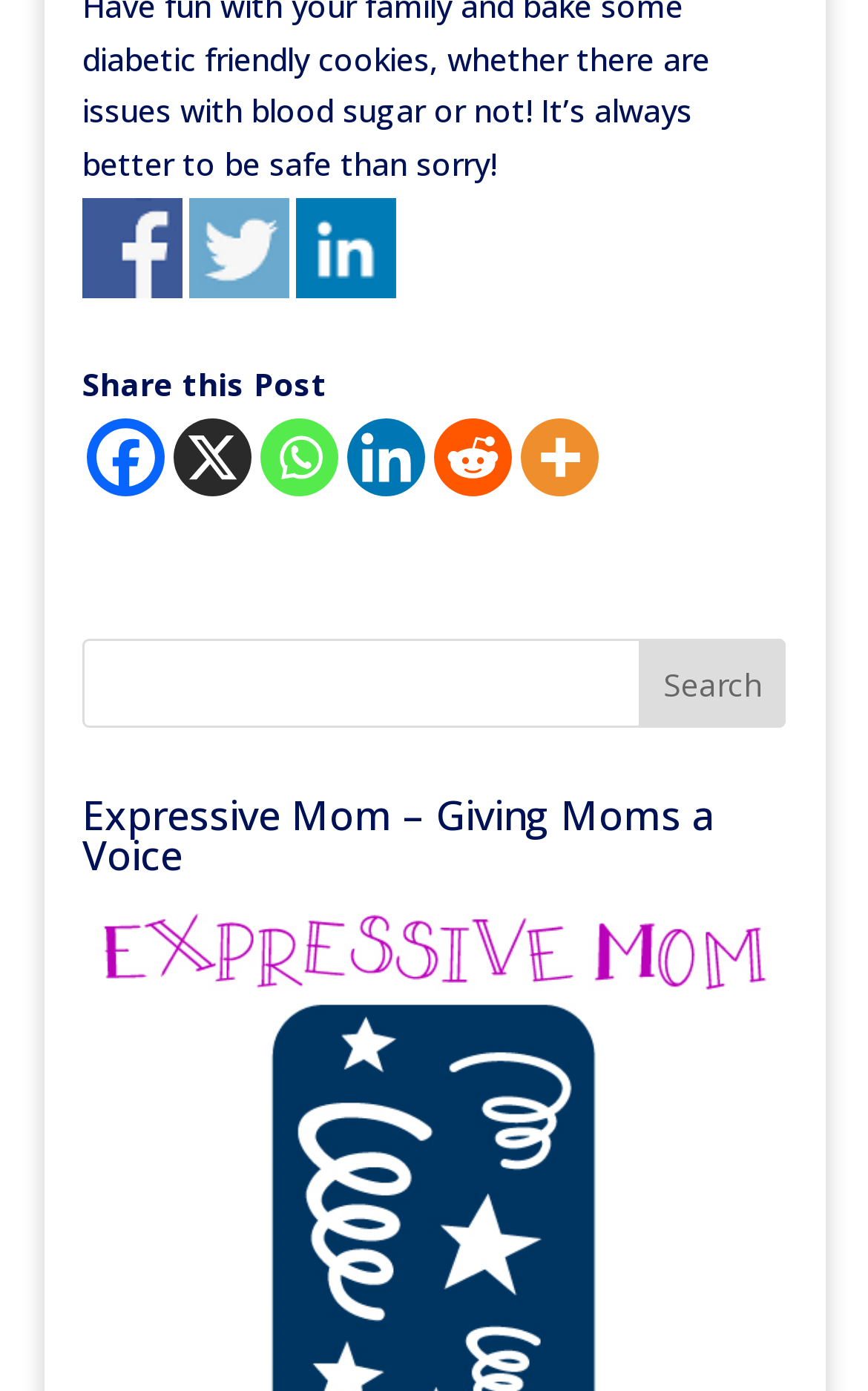Show me the bounding box coordinates of the clickable region to achieve the task as per the instruction: "Search for something".

[0.737, 0.459, 0.905, 0.523]